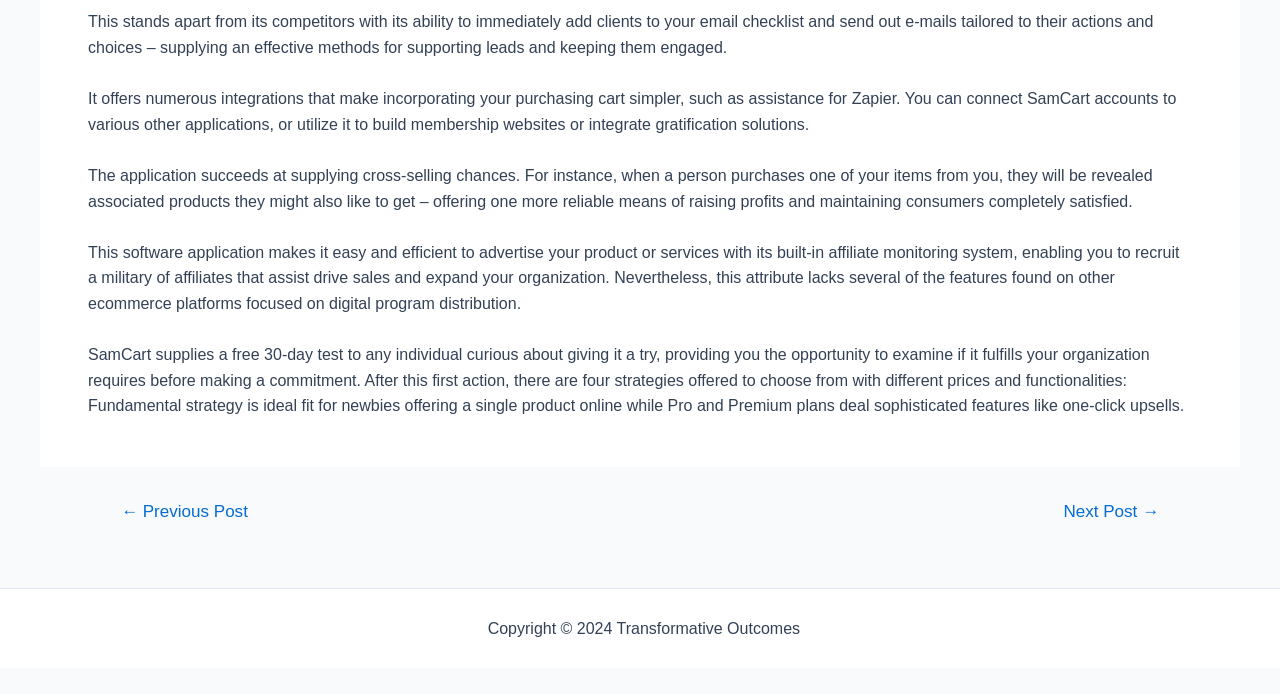For the given element description Sitemap, determine the bounding box coordinates of the UI element. The coordinates should follow the format (top-left x, top-left y, bottom-right x, bottom-right y) and be within the range of 0 to 1.

[0.628, 0.894, 0.674, 0.918]